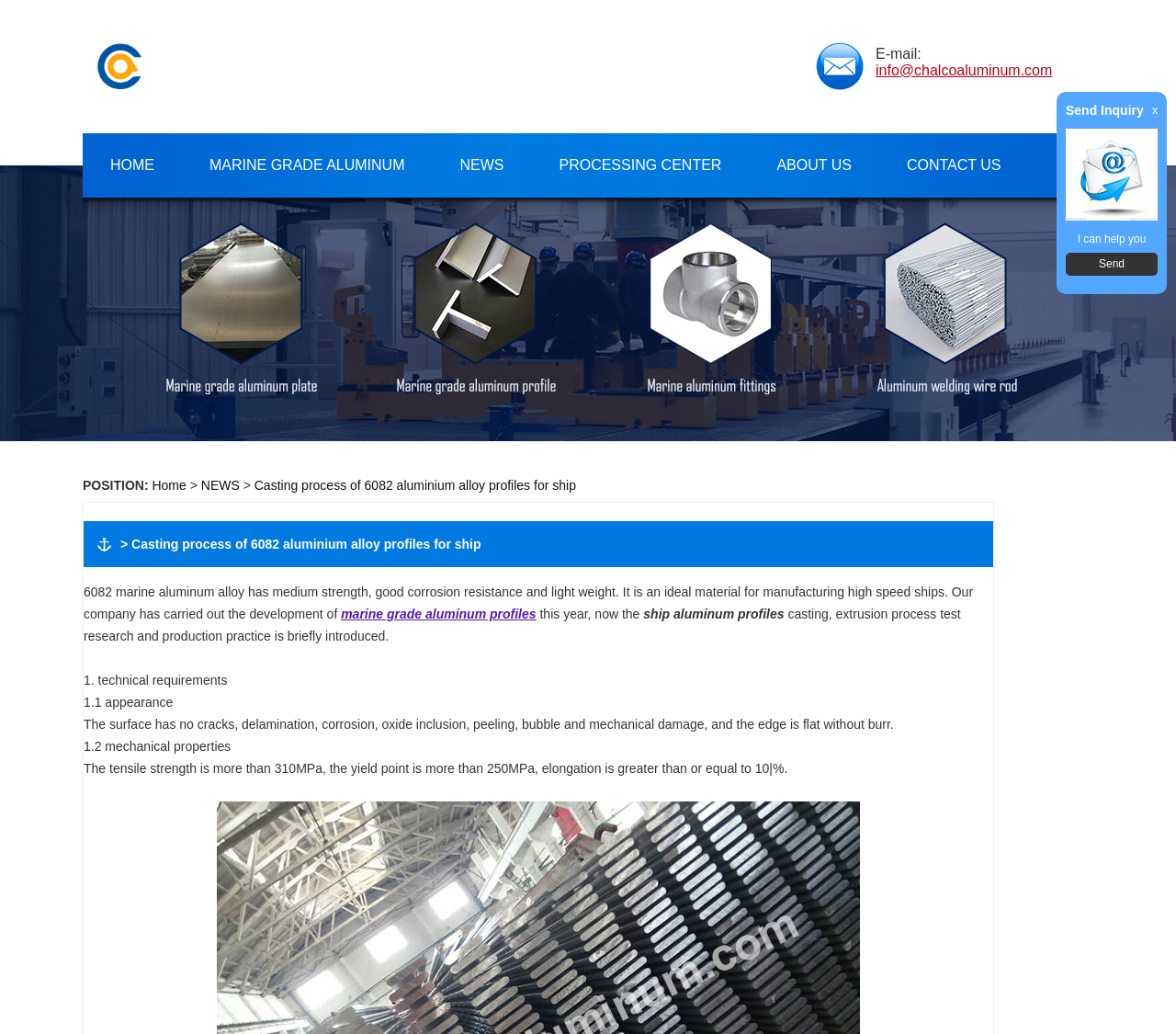Please identify the bounding box coordinates of the element I need to click to follow this instruction: "Click the 'Send Inquiry' button".

[0.906, 0.202, 0.984, 0.216]